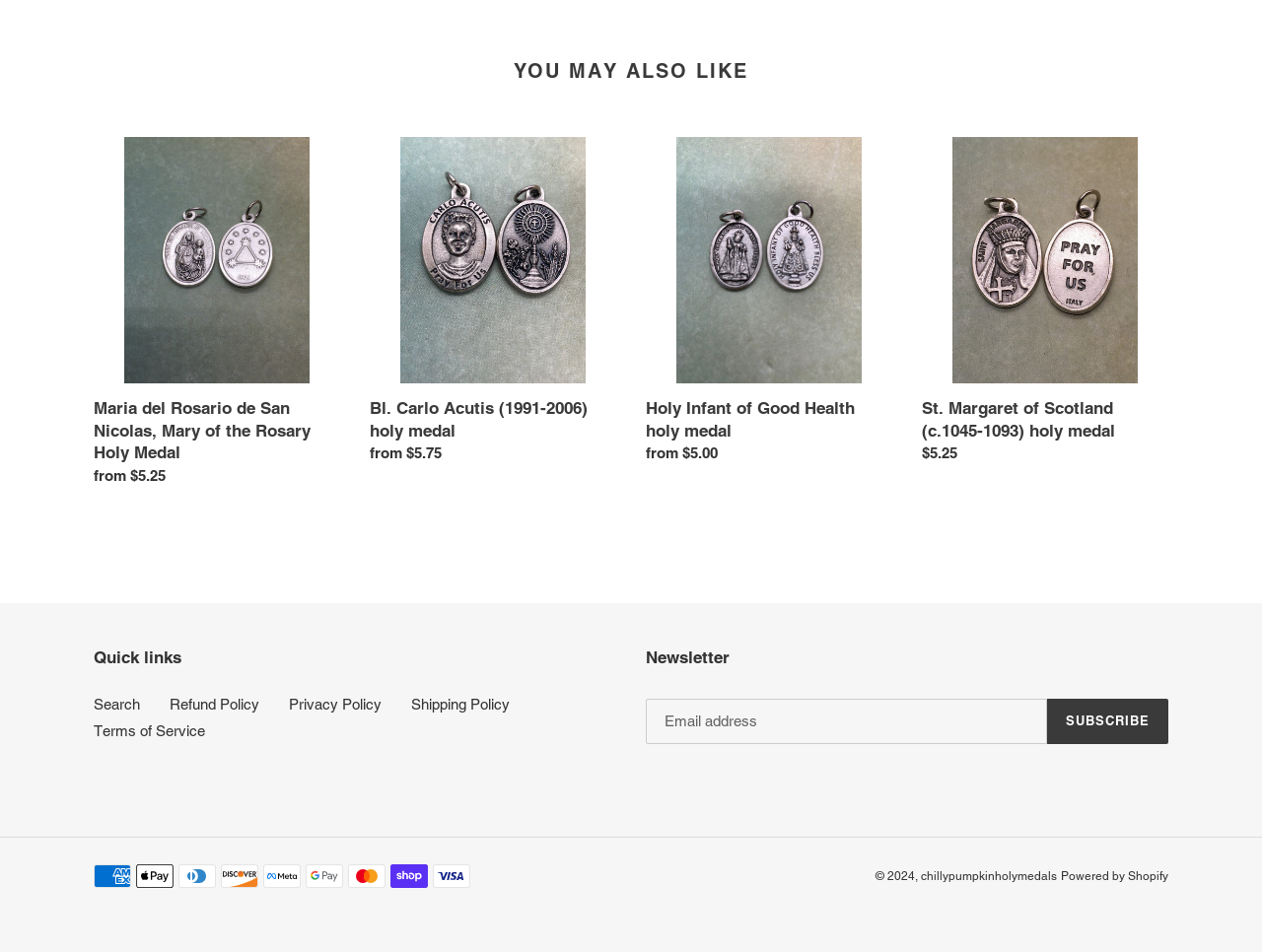Provide a single word or phrase answer to the question: 
What is the name of the company?

chillypumpkinholymedals